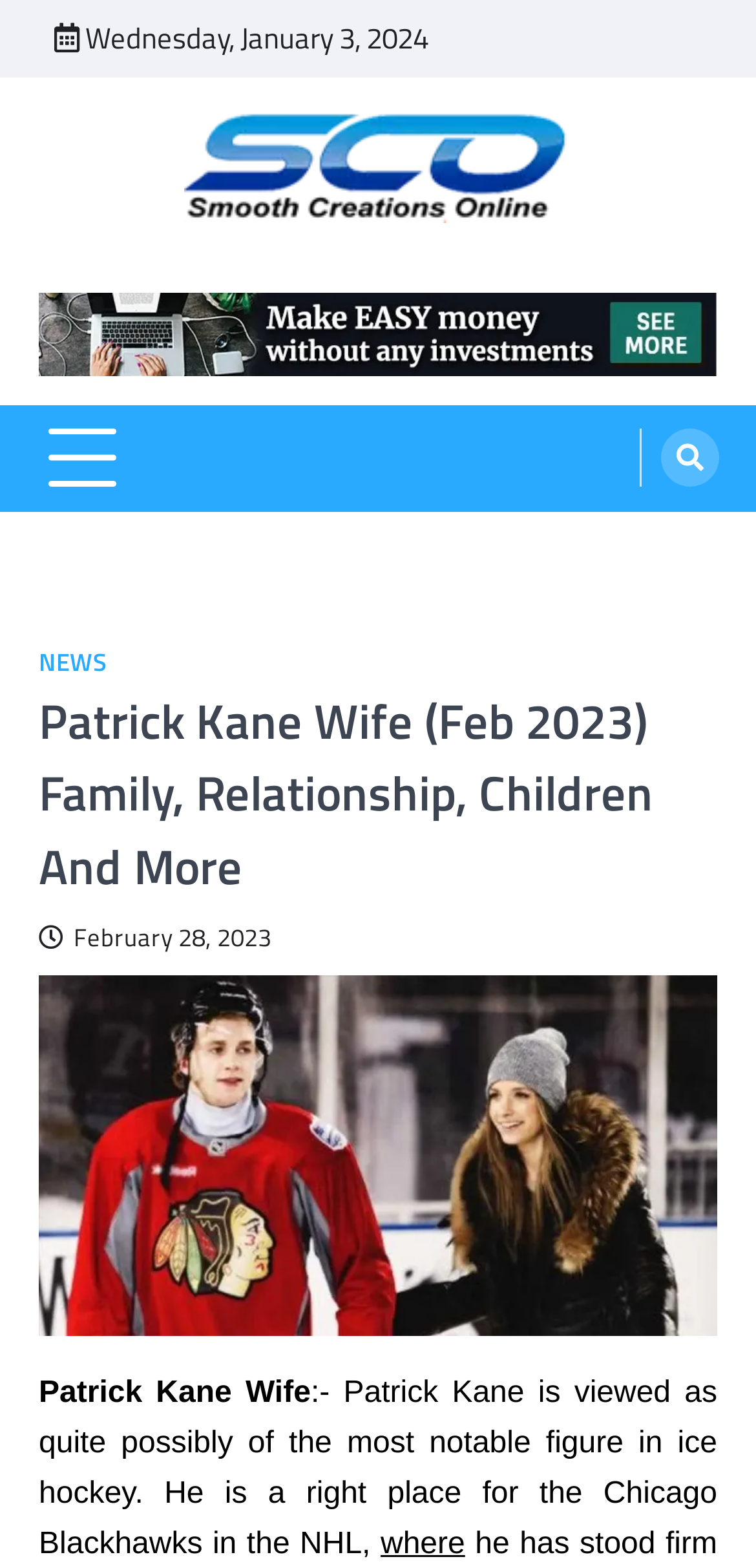Please answer the following question using a single word or phrase: 
What is the name of the website?

smoothcreationsonline